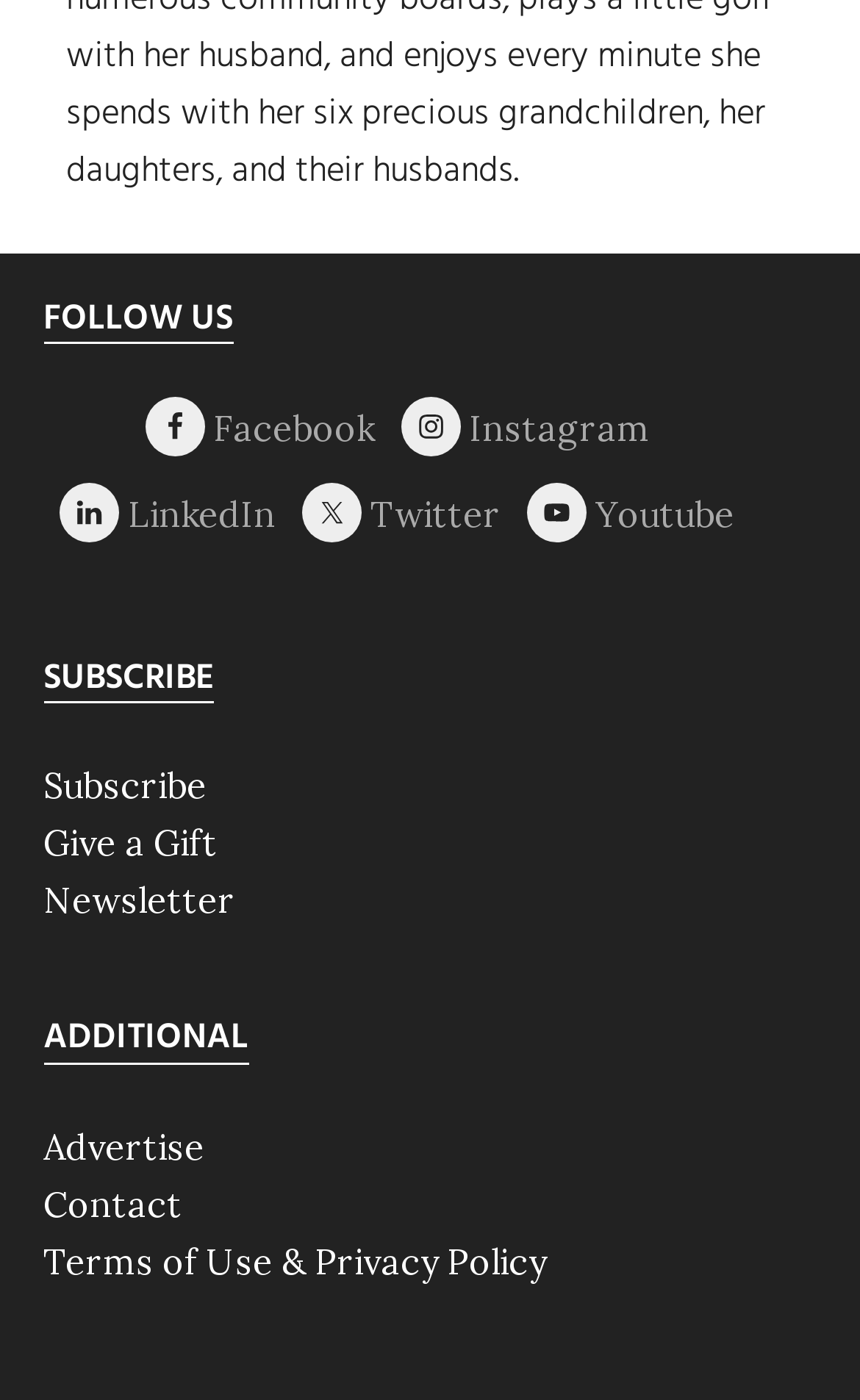Please find the bounding box coordinates of the element's region to be clicked to carry out this instruction: "Advertise on our website".

[0.05, 0.803, 0.237, 0.834]